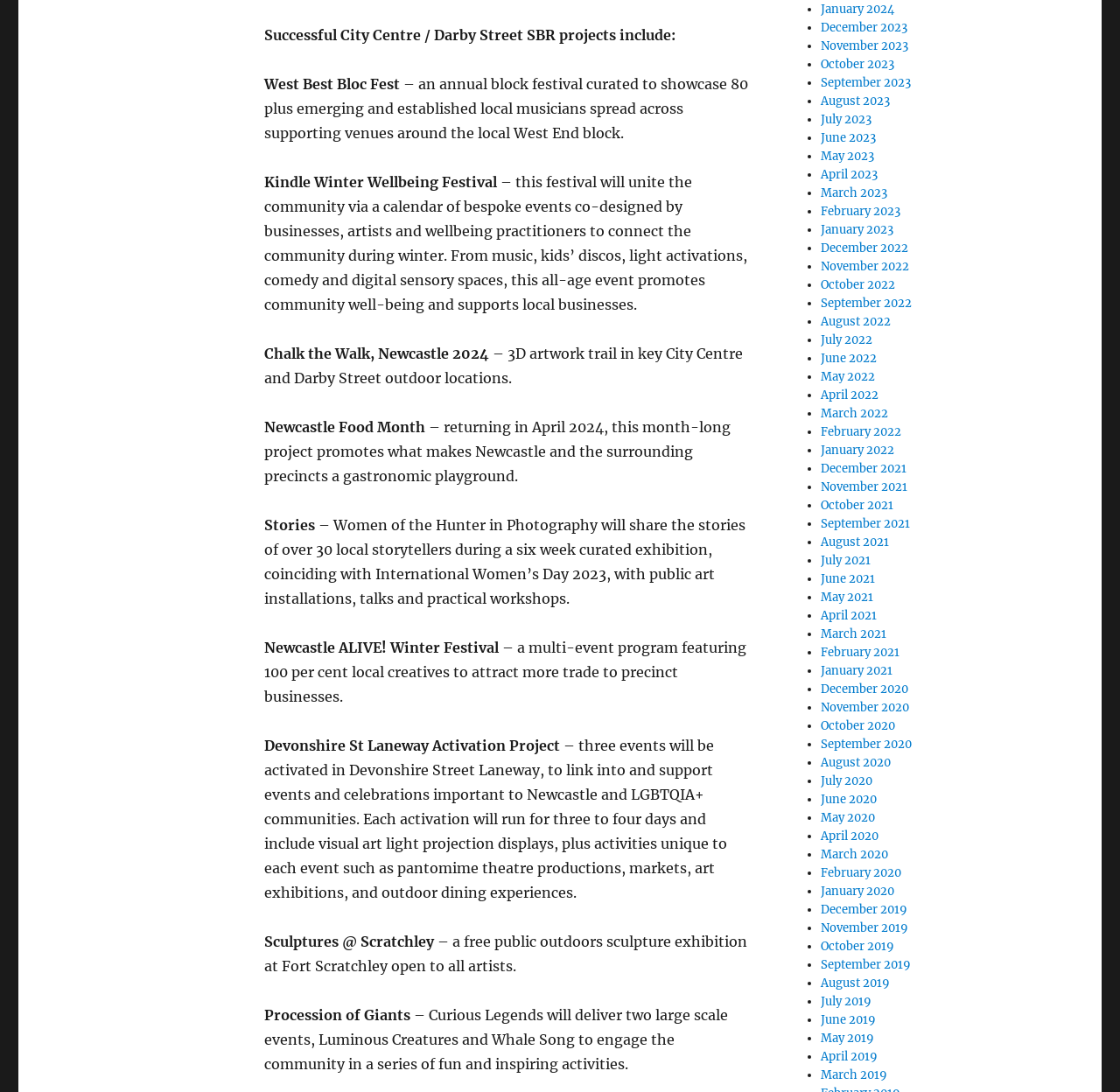Identify the bounding box coordinates for the UI element described as follows: January 2022. Use the format (top-left x, top-left y, bottom-right x, bottom-right y) and ensure all values are floating point numbers between 0 and 1.

[0.733, 0.405, 0.798, 0.419]